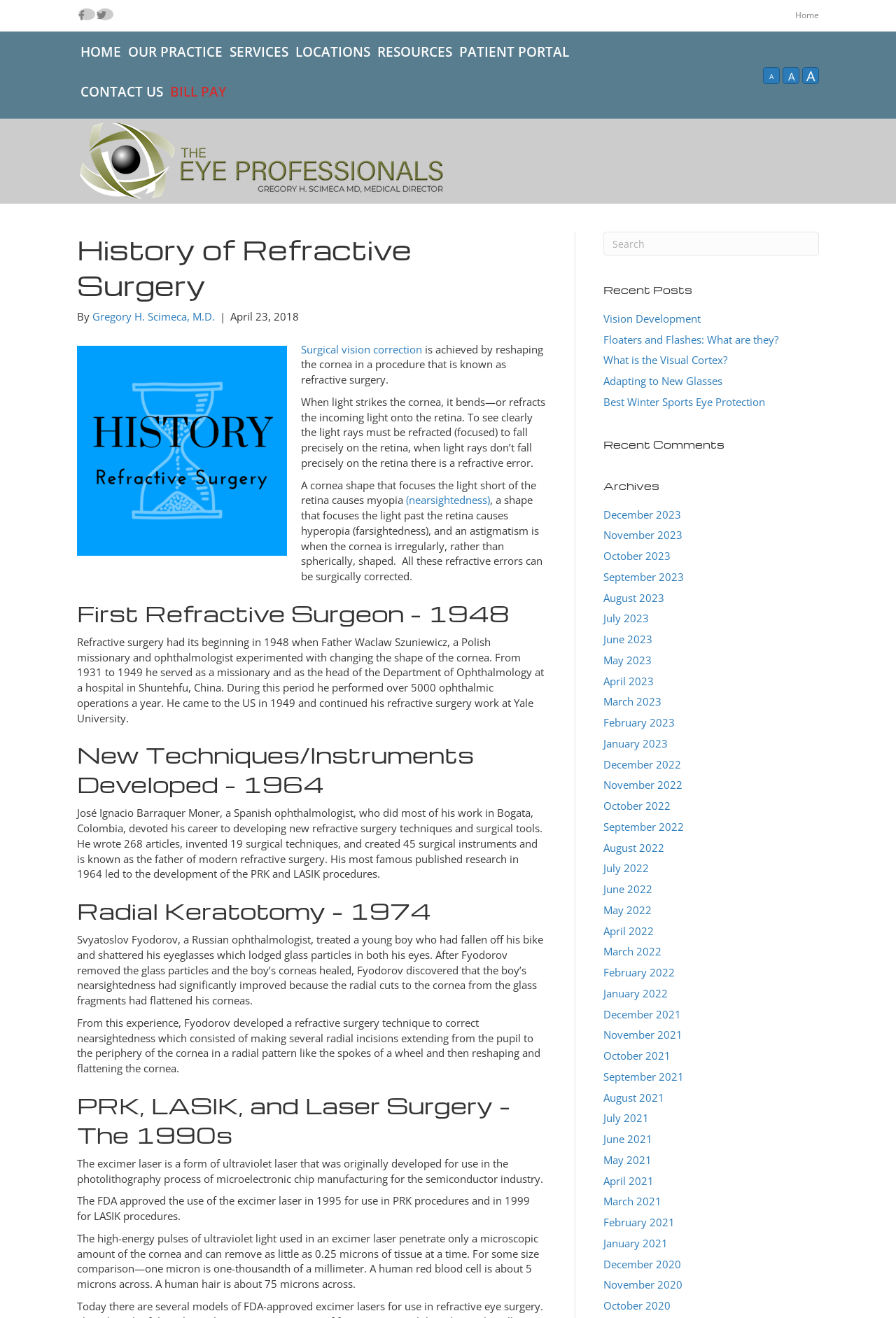Please identify the bounding box coordinates of the clickable element to fulfill the following instruction: "Read the recent post about Vision Development". The coordinates should be four float numbers between 0 and 1, i.e., [left, top, right, bottom].

[0.673, 0.236, 0.782, 0.247]